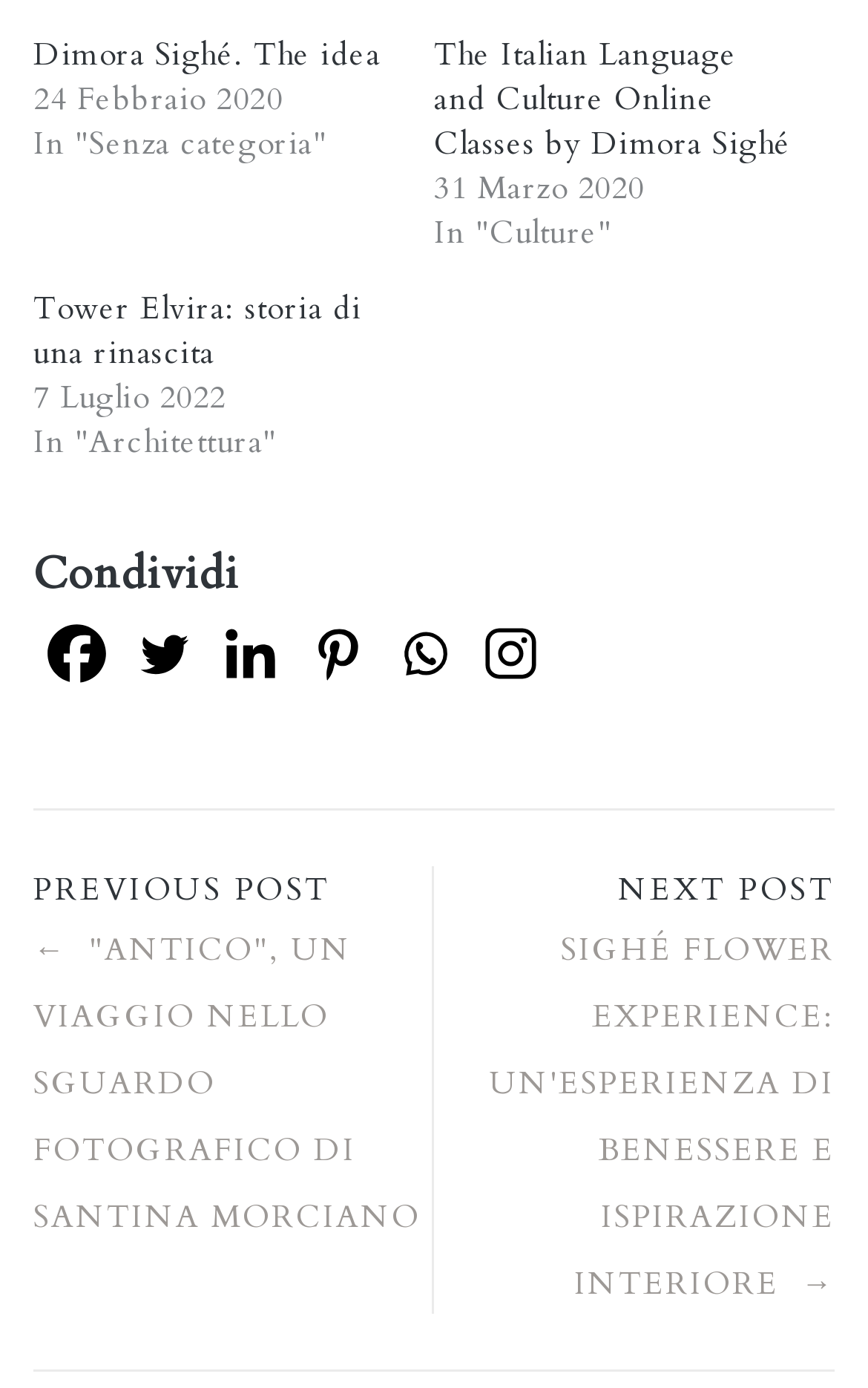Please answer the following question using a single word or phrase: 
What is the text of the 'NEXT POST' button?

SIGHÉ FLOWER EXPERIENCE: UN'ESPERIENZA DI BENESSERE E ISPIRAZIONE INTERIORE→